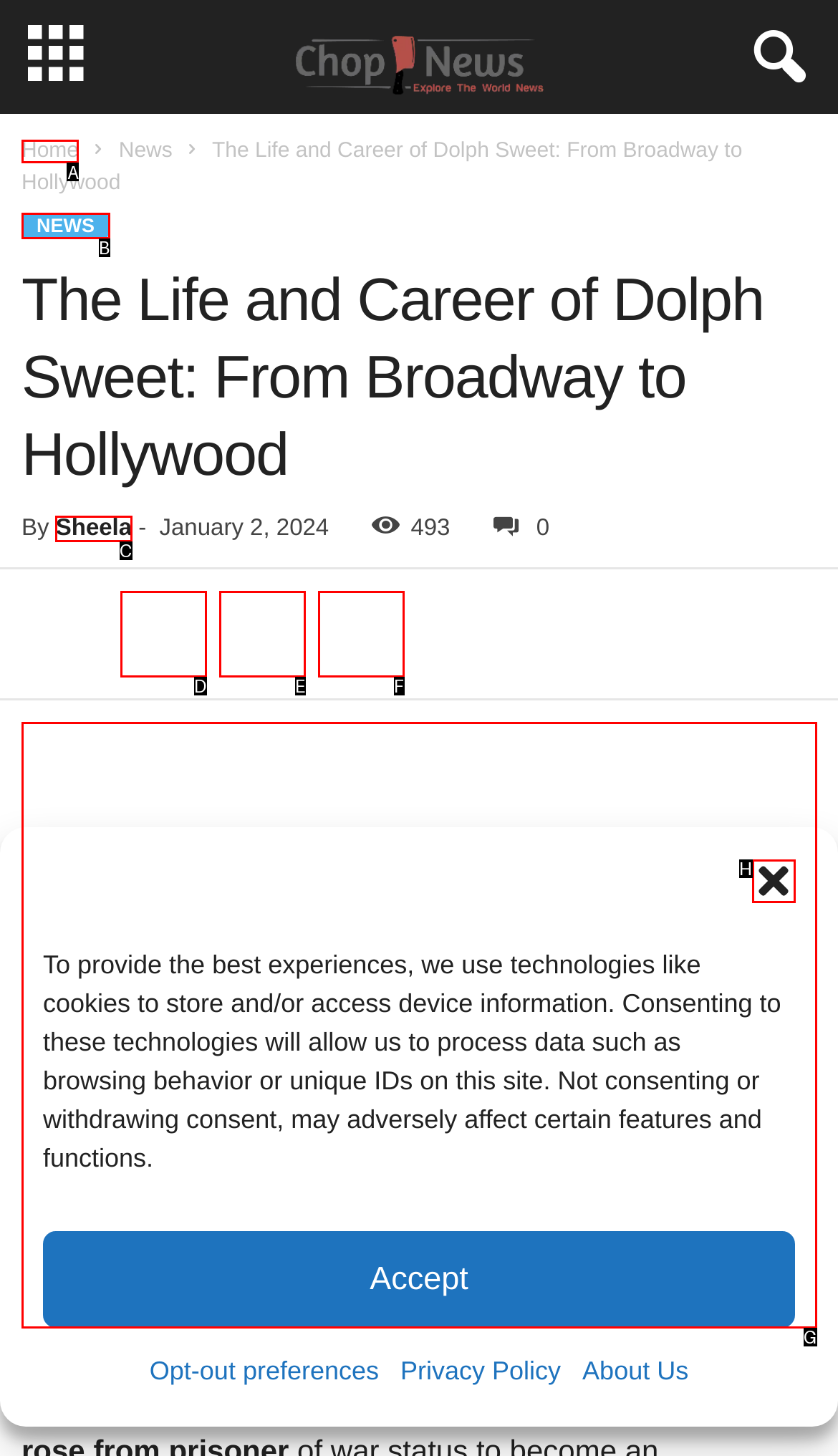Determine the letter of the element I should select to fulfill the following instruction: Go to Home page. Just provide the letter.

A